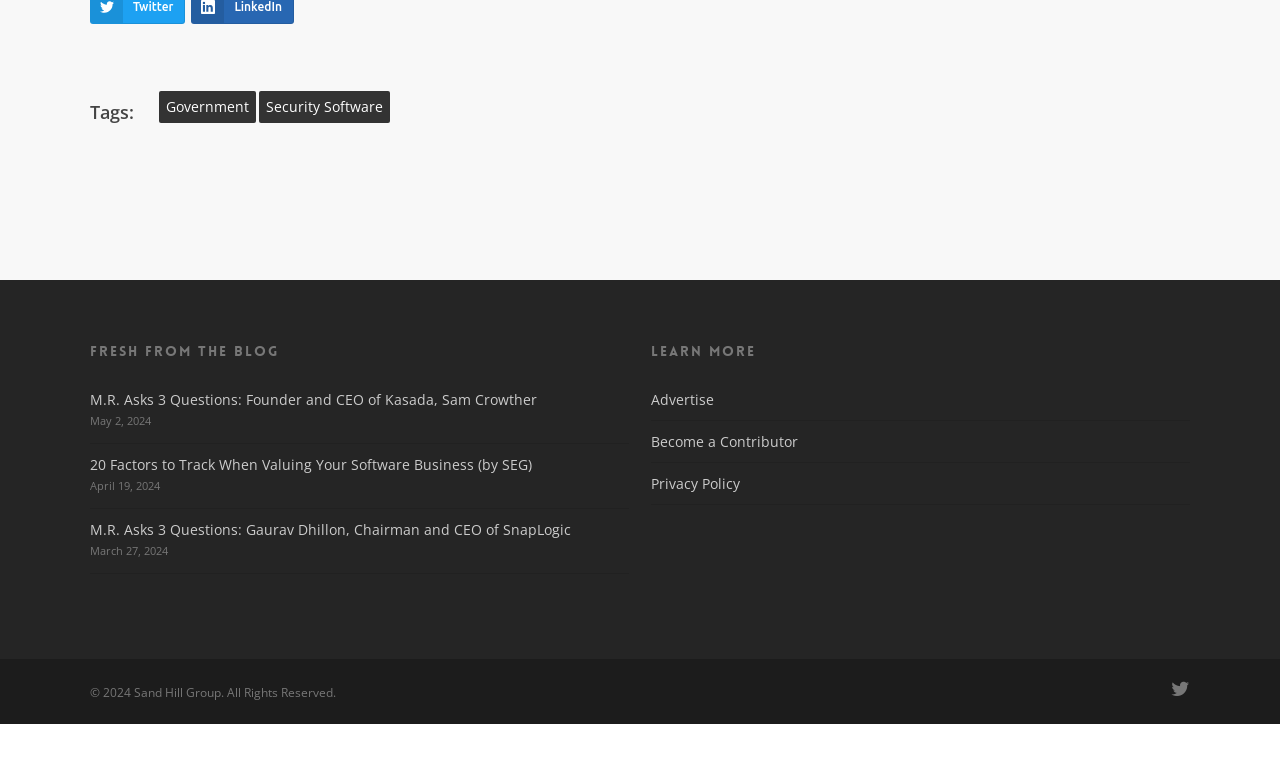Determine the bounding box coordinates (top-left x, top-left y, bottom-right x, bottom-right y) of the UI element described in the following text: Privacy Policy

[0.509, 0.602, 0.93, 0.655]